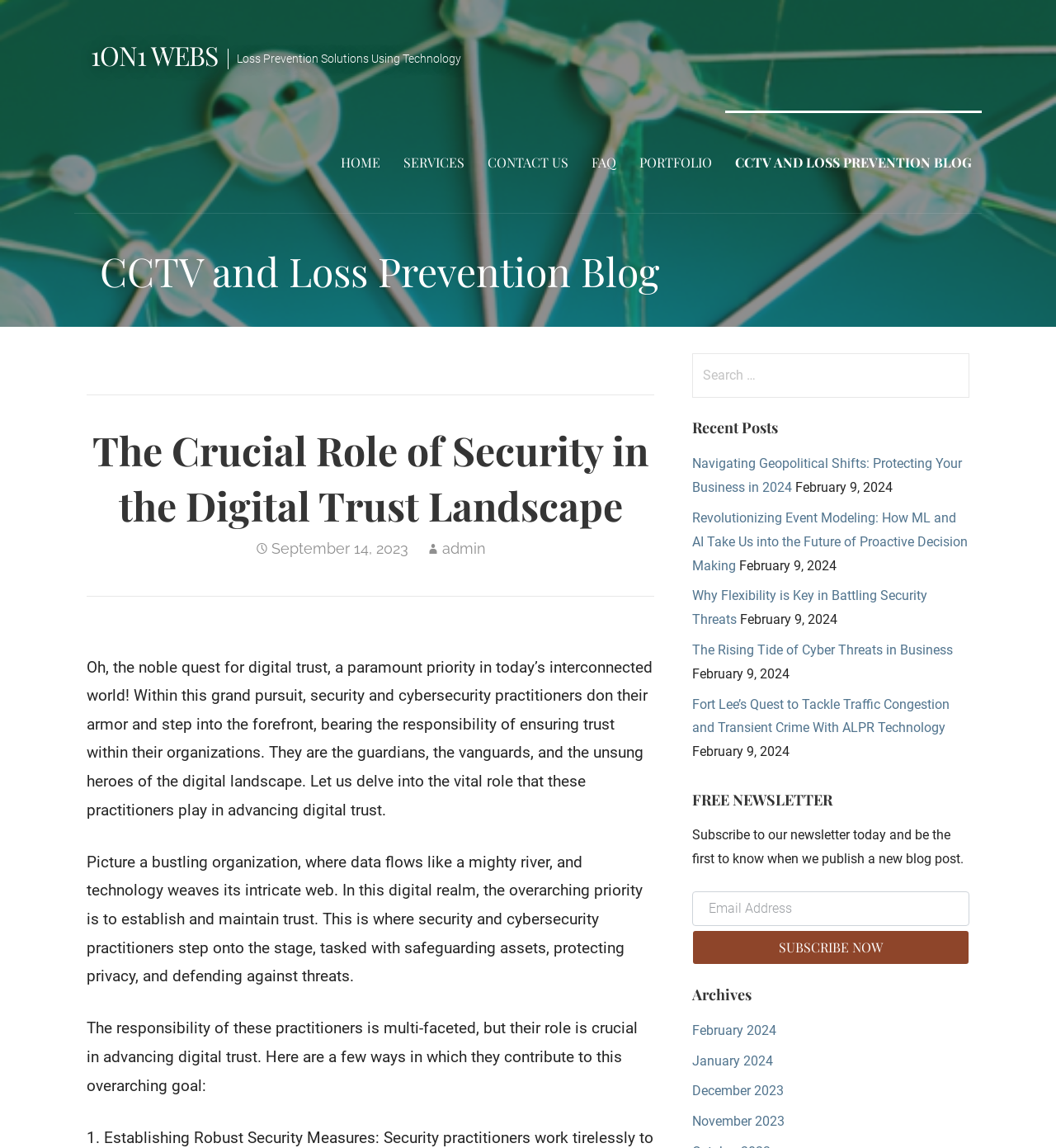Please specify the bounding box coordinates of the clickable region necessary for completing the following instruction: "Subscribe to the newsletter". The coordinates must consist of four float numbers between 0 and 1, i.e., [left, top, right, bottom].

[0.655, 0.776, 0.918, 0.807]